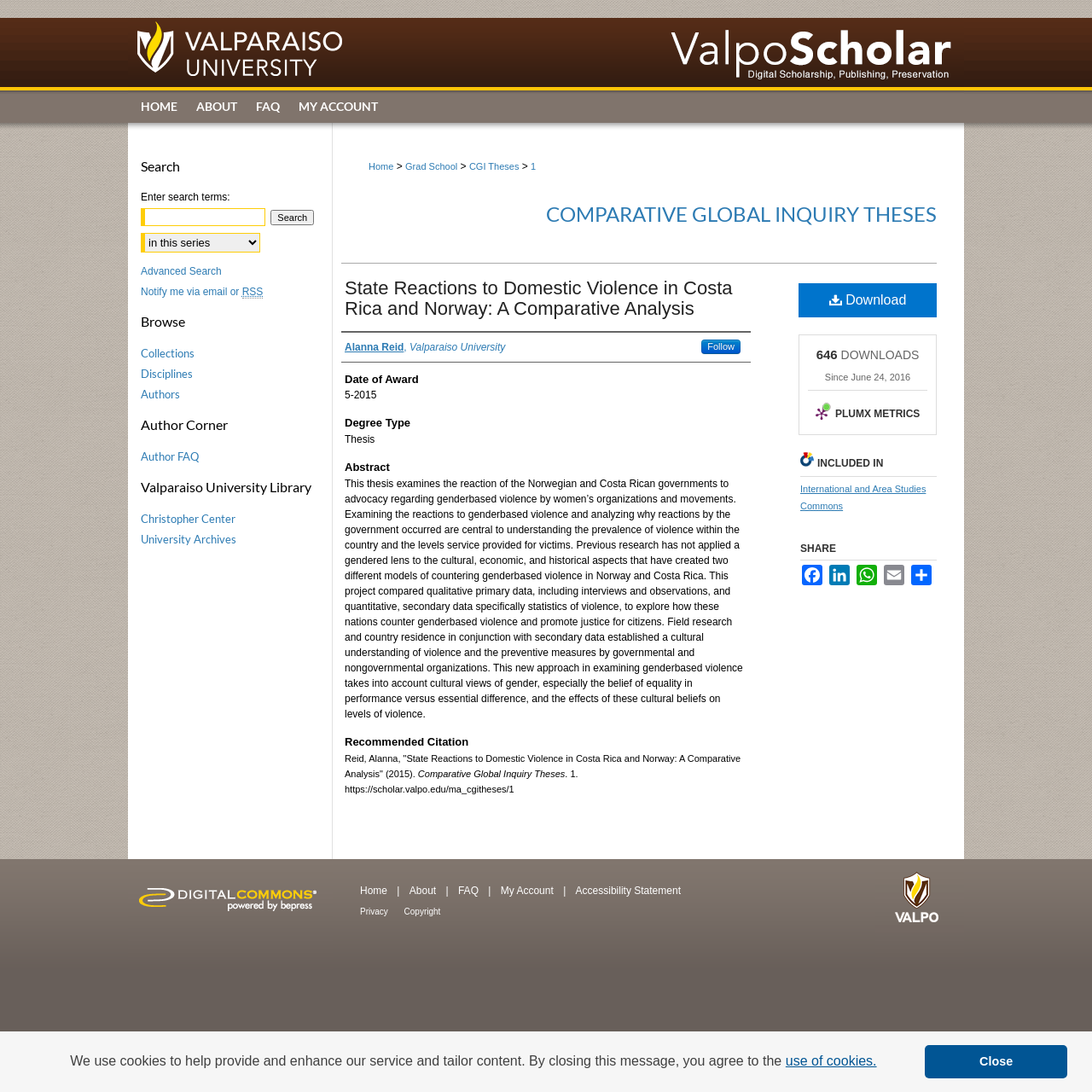Identify the bounding box coordinates for the UI element described as follows: Elsevier - Digital Commons. Use the format (top-left x, top-left y, bottom-right x, bottom-right y) and ensure all values are floating point numbers between 0 and 1.

[0.117, 0.786, 0.305, 0.887]